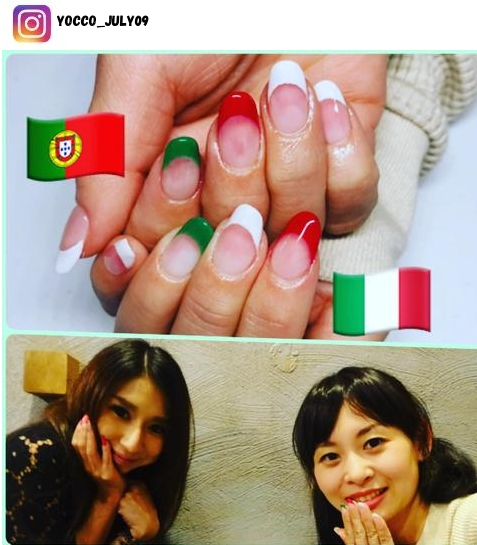Describe every important feature and element in the image comprehensively.

This vibrant image showcases beautifully designed nails inspired by national flags, featuring the colors and symbols of Portugal and Italy. The nail art combines green, red, and white hues, skillfully arranged to embody the essence of each country's flag. In the upper section, the nails are adorned with alternating shades, highlighting the intricate details that represent national pride. The presence of the Portuguese flag alongside the Italian flag enhances the theme of cultural expression and celebration of heritage. Below, two women express joy, further emphasizing the festive spirit of showcasing such creative nail designs. This artistic portrayal serves as a colorful reminder of identity and belonging through nail art.